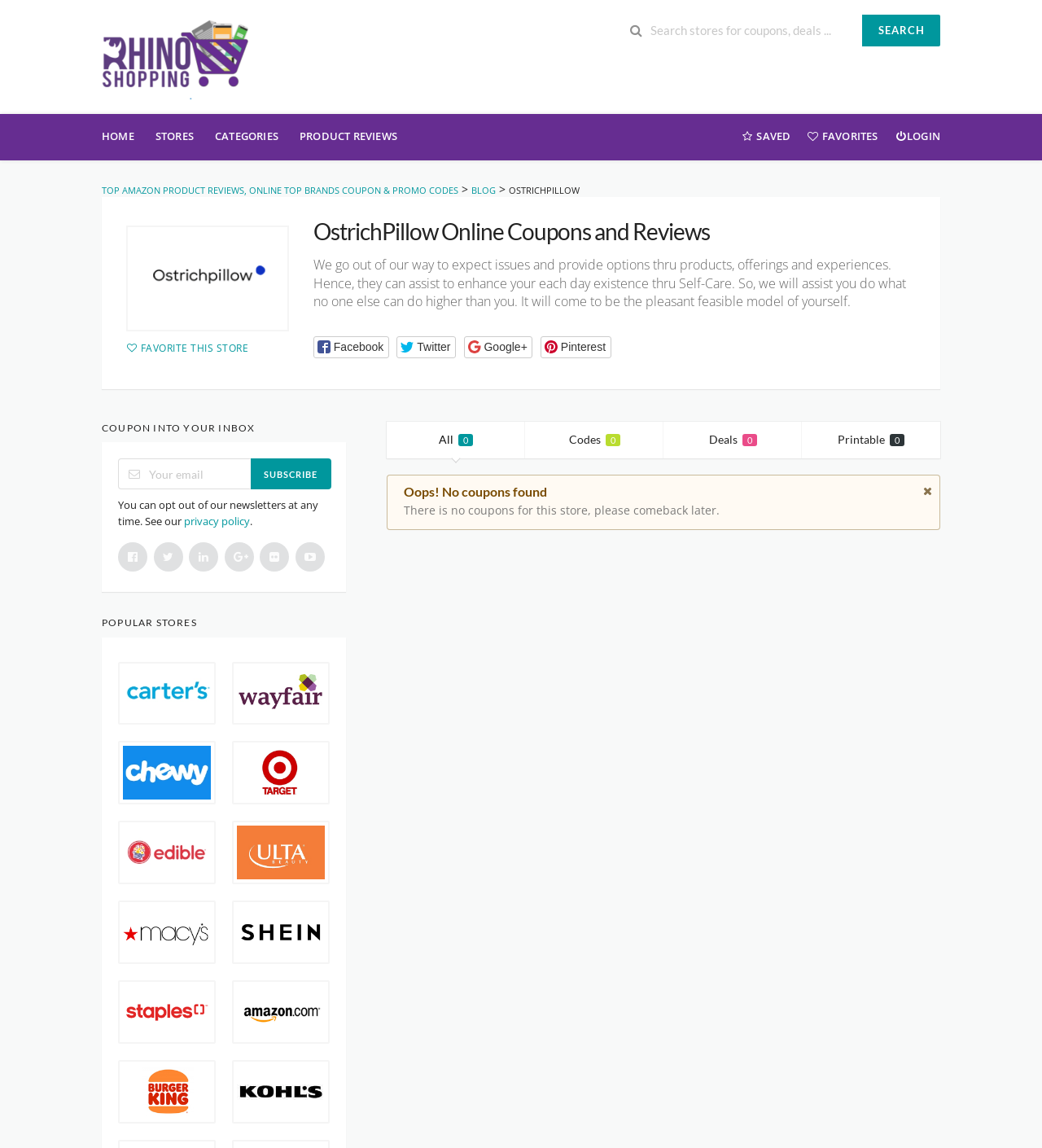Highlight the bounding box of the UI element that corresponds to this description: "Twitter".

[0.381, 0.293, 0.438, 0.312]